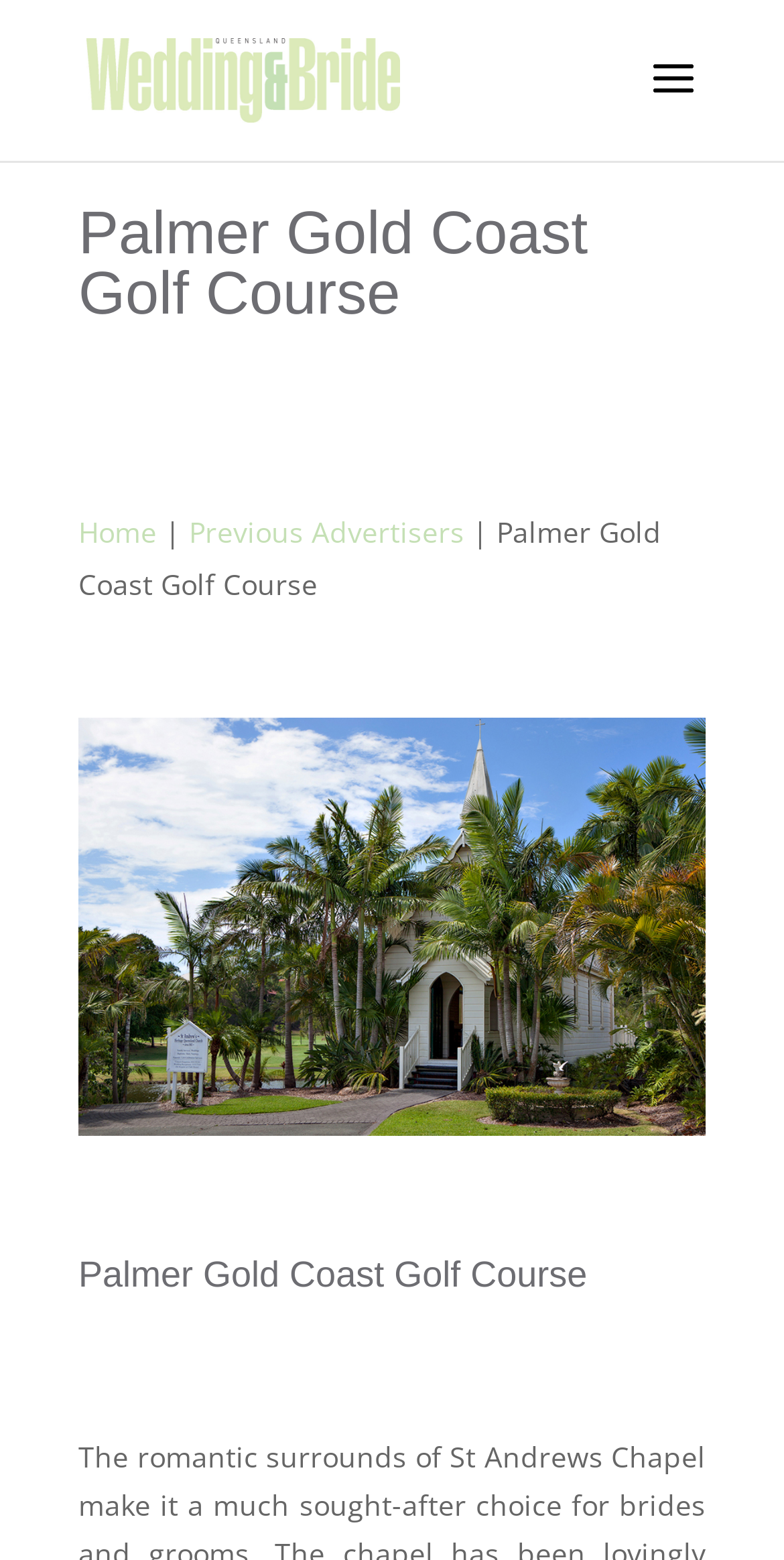What is the primary heading on this webpage?

Palmer Gold Coast Golf Course